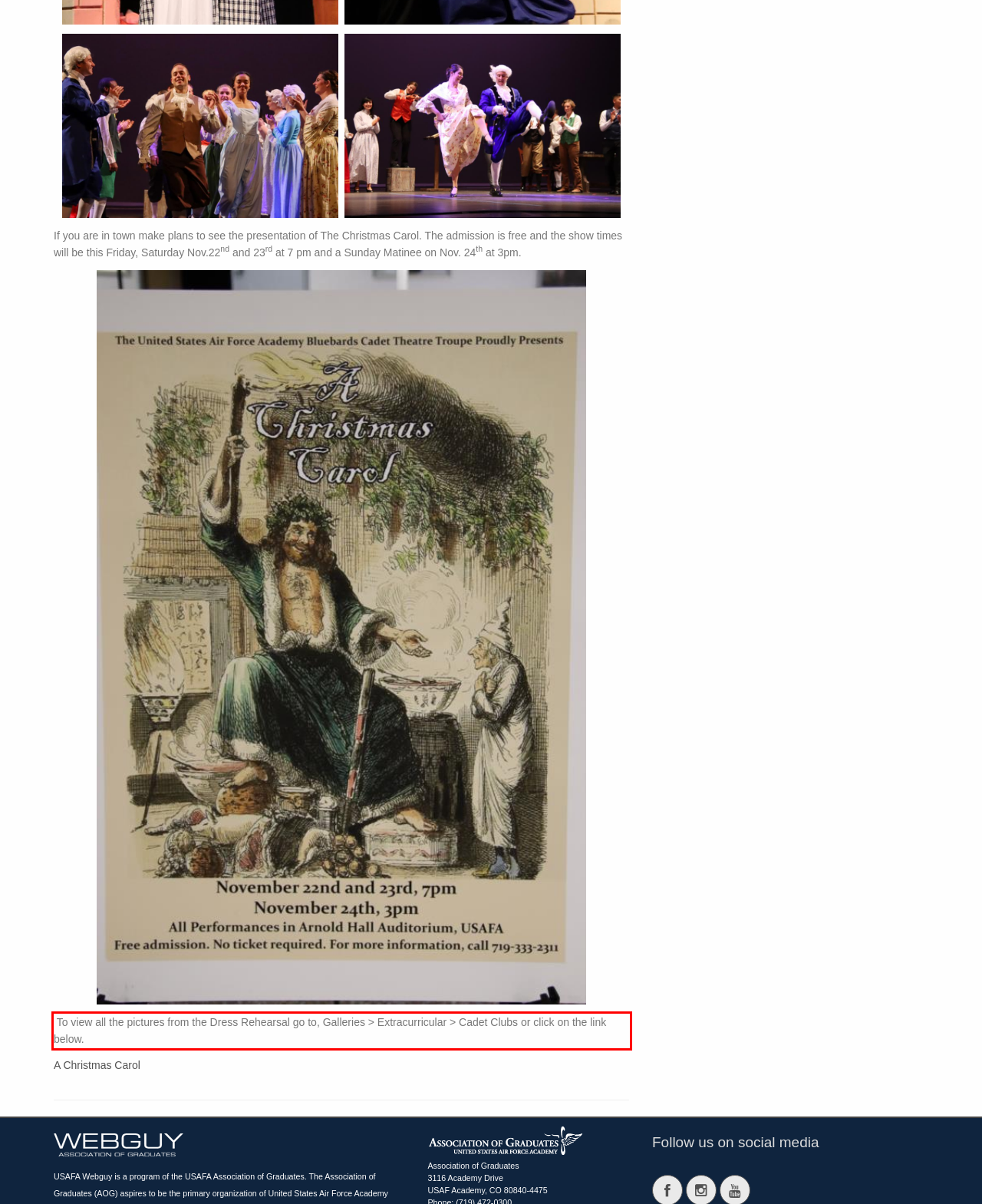Observe the screenshot of the webpage, locate the red bounding box, and extract the text content within it.

To view all the pictures from the Dress Rehearsal go to, Galleries > Extracurricular > Cadet Clubs or click on the link below.